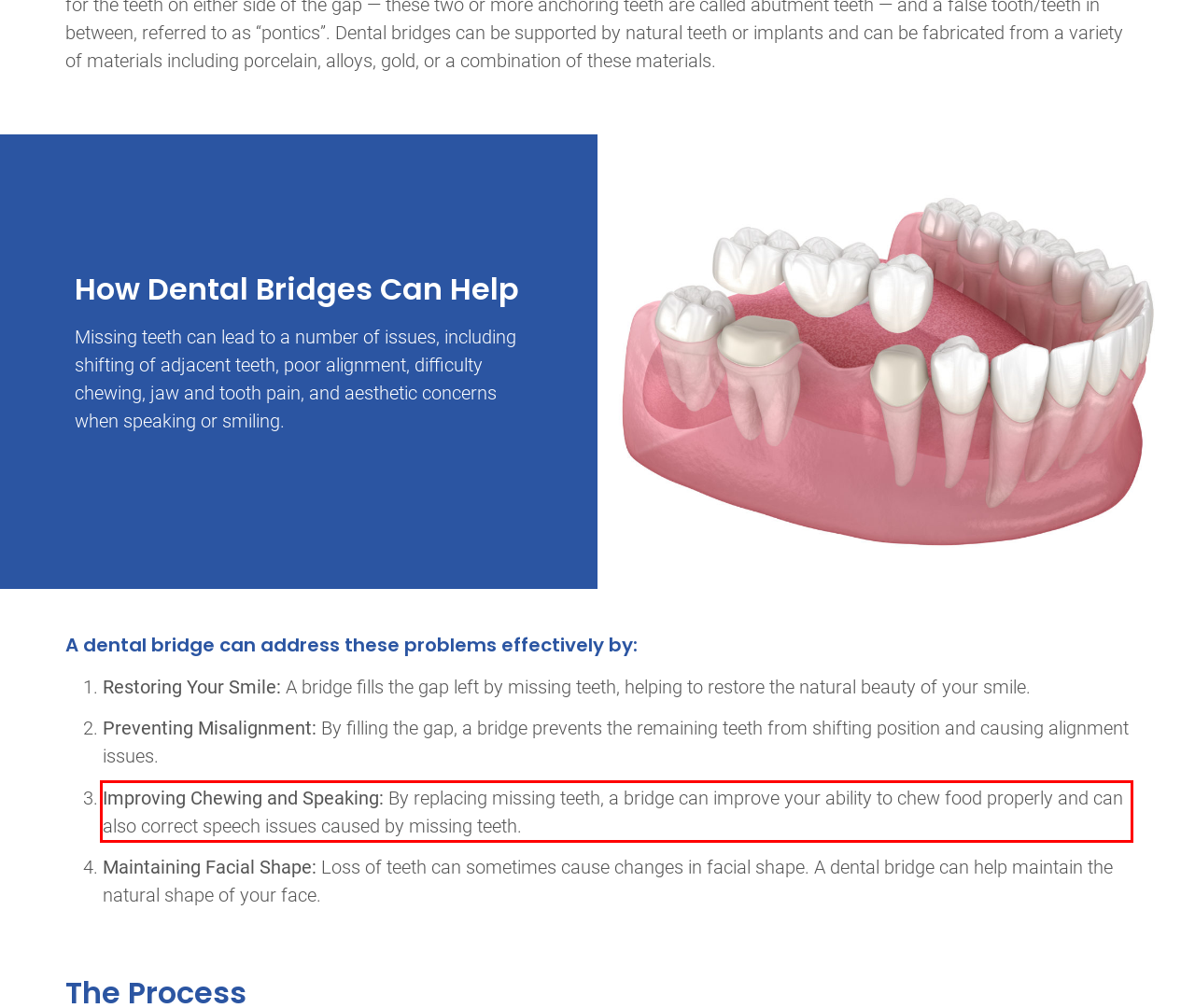You are presented with a webpage screenshot featuring a red bounding box. Perform OCR on the text inside the red bounding box and extract the content.

Improving Chewing and Speaking: By replacing missing teeth, a bridge can improve your ability to chew food properly and can also correct speech issues caused by missing teeth.